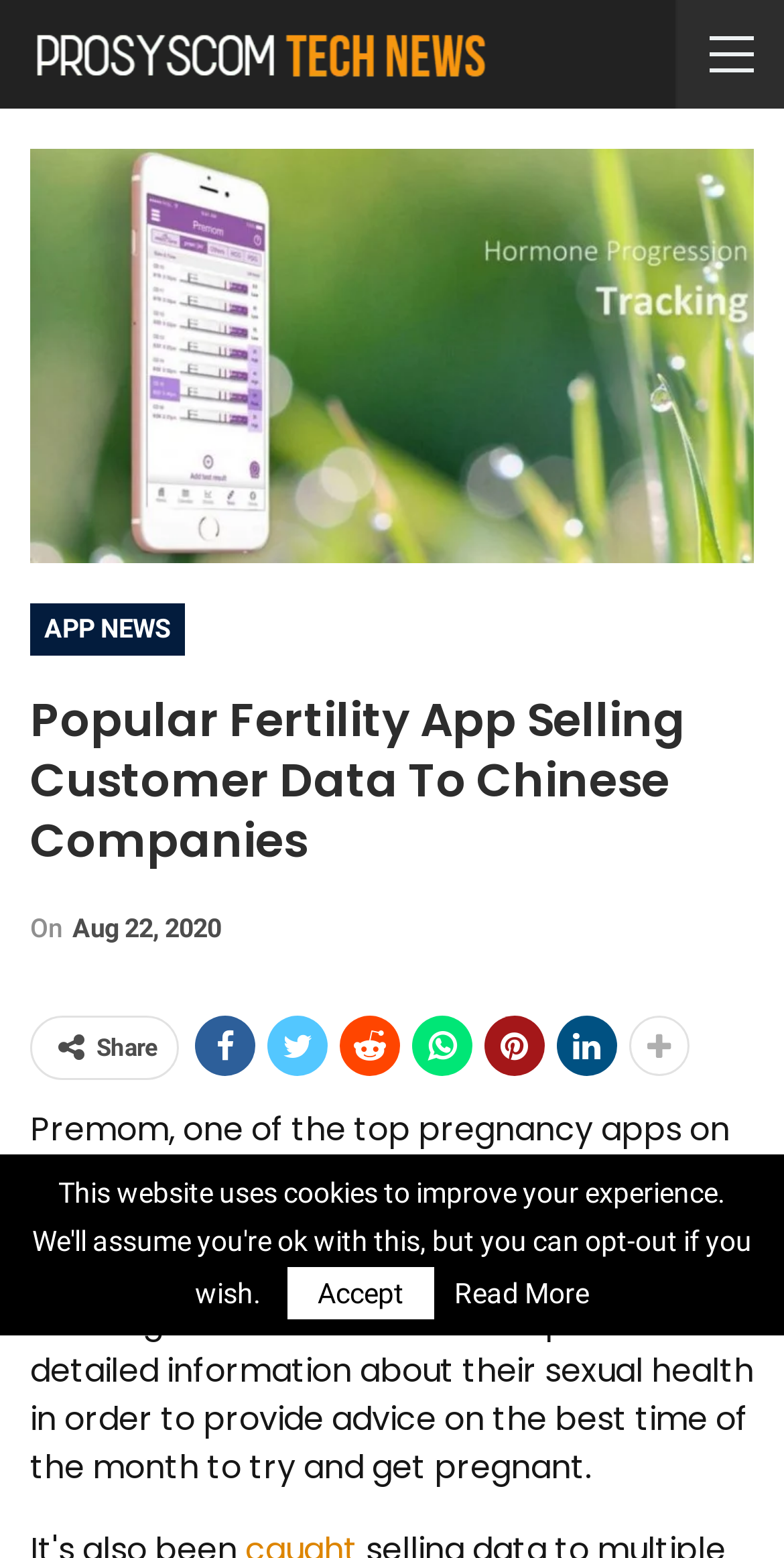What type of information does the Premom app ask users to upload?
Can you provide a detailed and comprehensive answer to the question?

The text states that the Premom app asks individuals to upload 'detailed information about their sexual health' in order to provide advice on the best time to try and get pregnant.